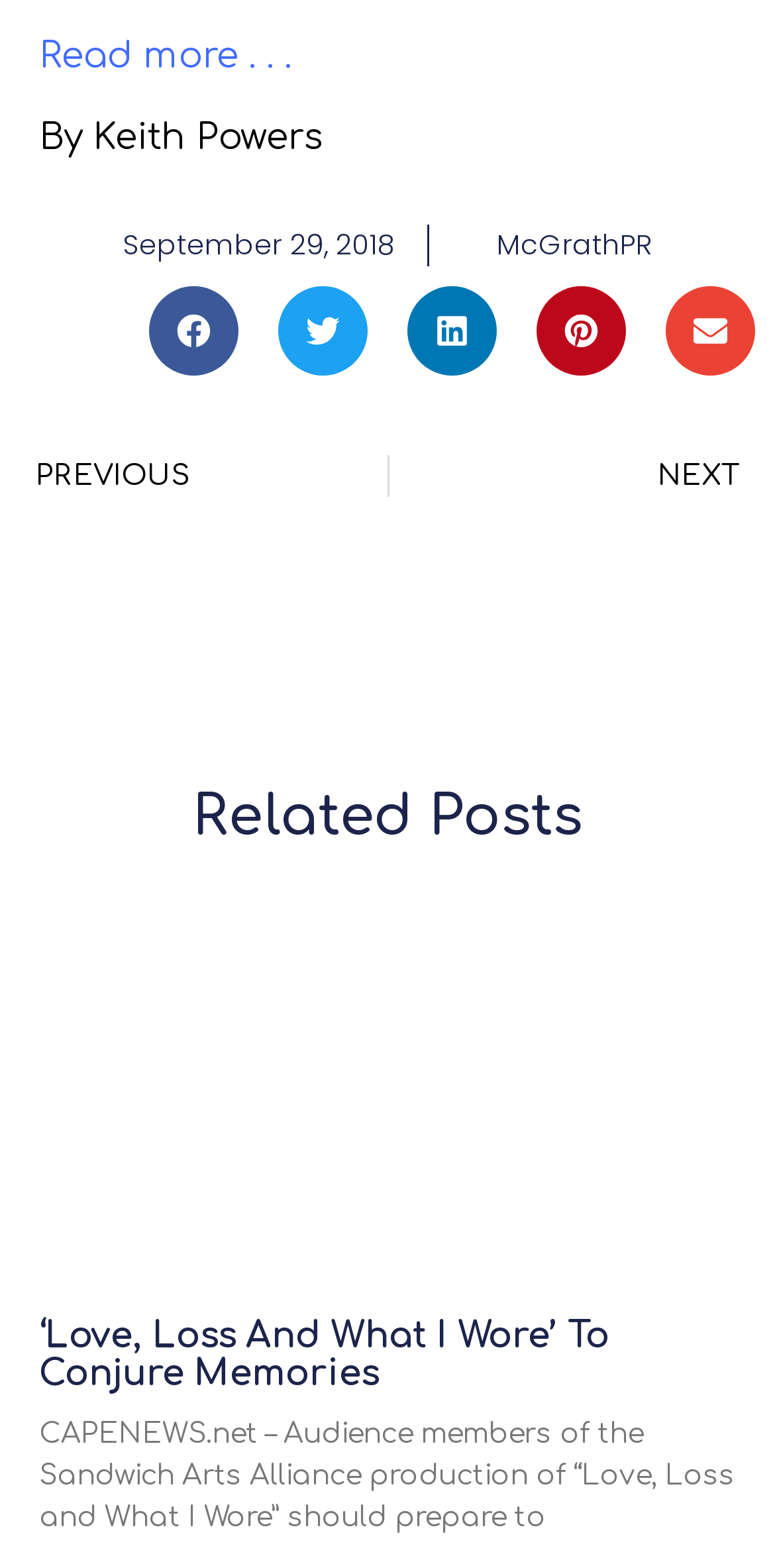Locate the bounding box of the UI element based on this description: "NextNext". Provide four float numbers between 0 and 1 as [left, top, right, bottom].

[0.501, 0.29, 0.974, 0.317]